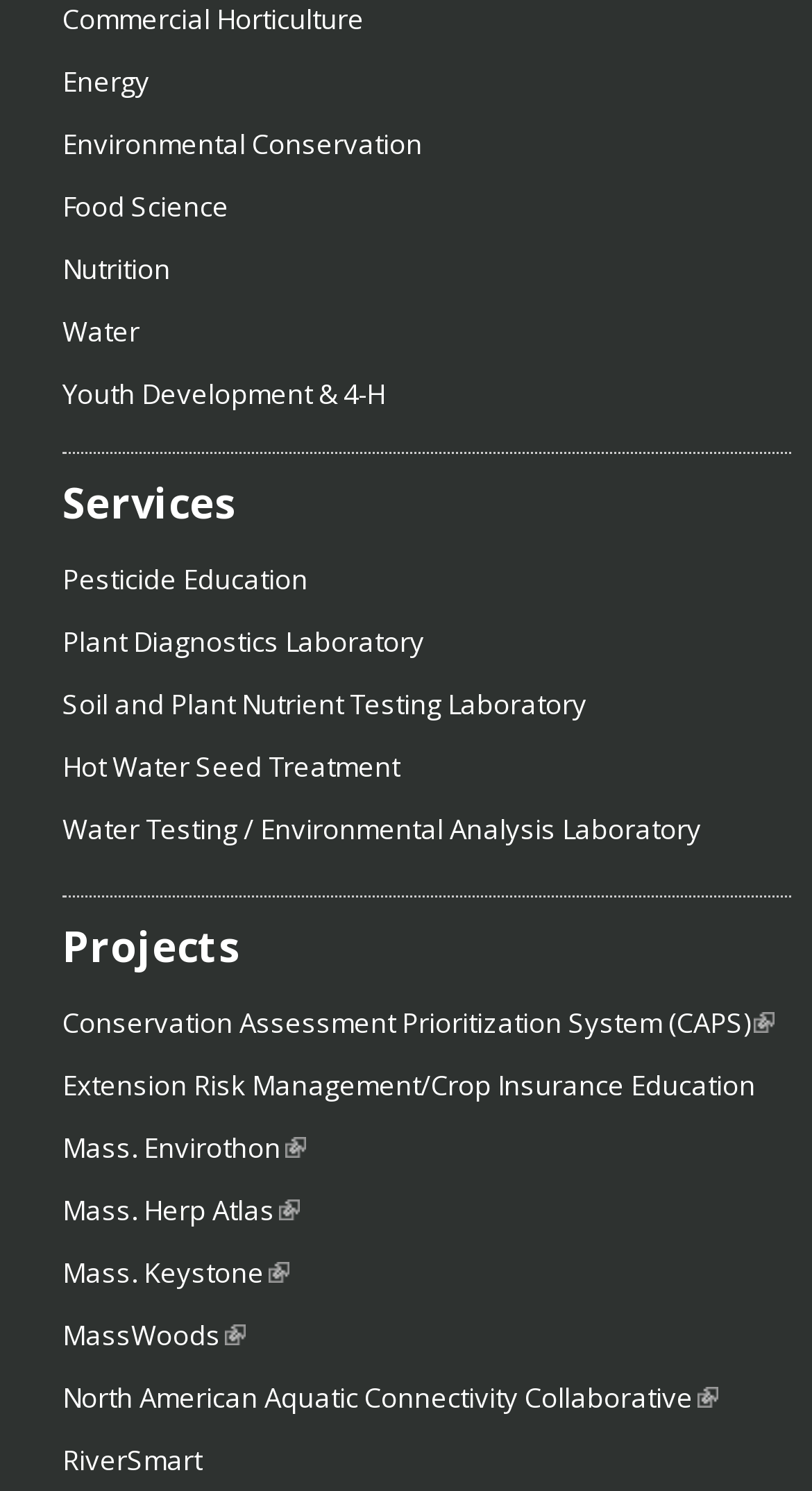Determine the bounding box coordinates of the clickable element to complete this instruction: "Click on Energy link". Provide the coordinates in the format of four float numbers between 0 and 1, [left, top, right, bottom].

[0.077, 0.042, 0.185, 0.067]